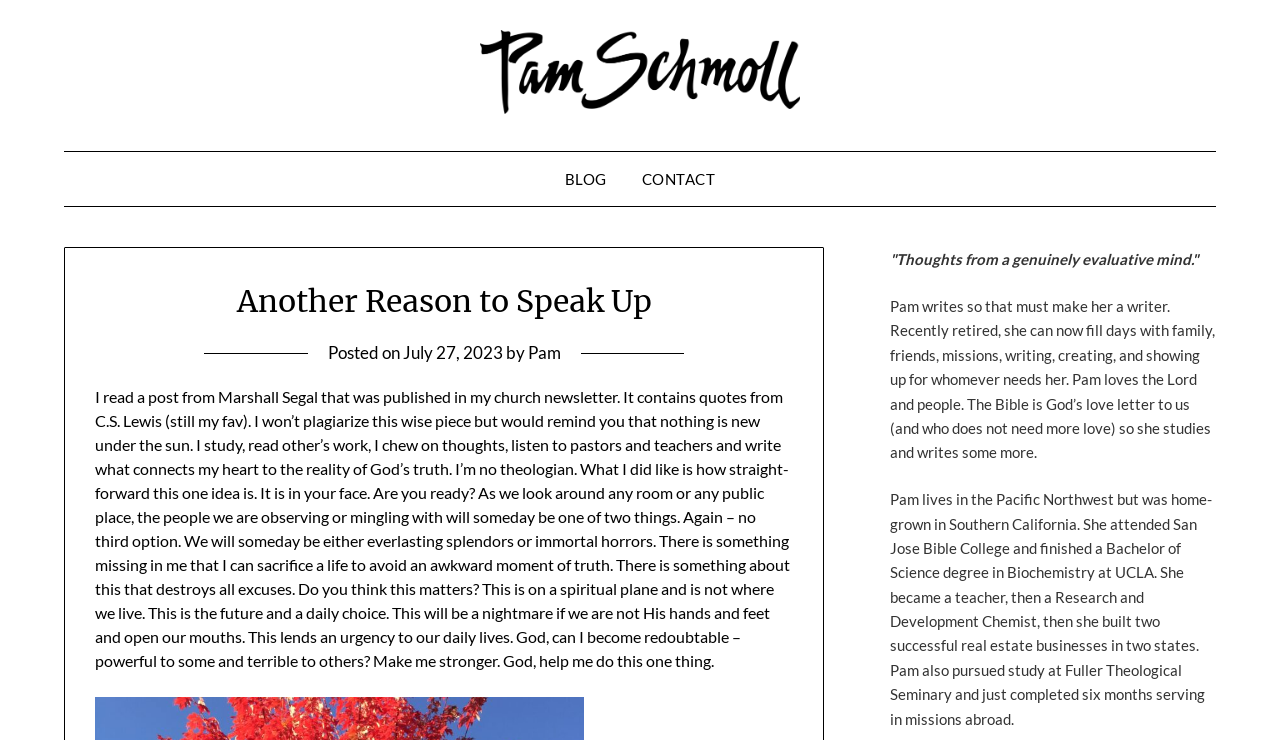Where did the author attend college?
Give a thorough and detailed response to the question.

The author's biography mentions that she finished a Bachelor of Science degree in Biochemistry at UCLA, and also attended San Jose Bible College.